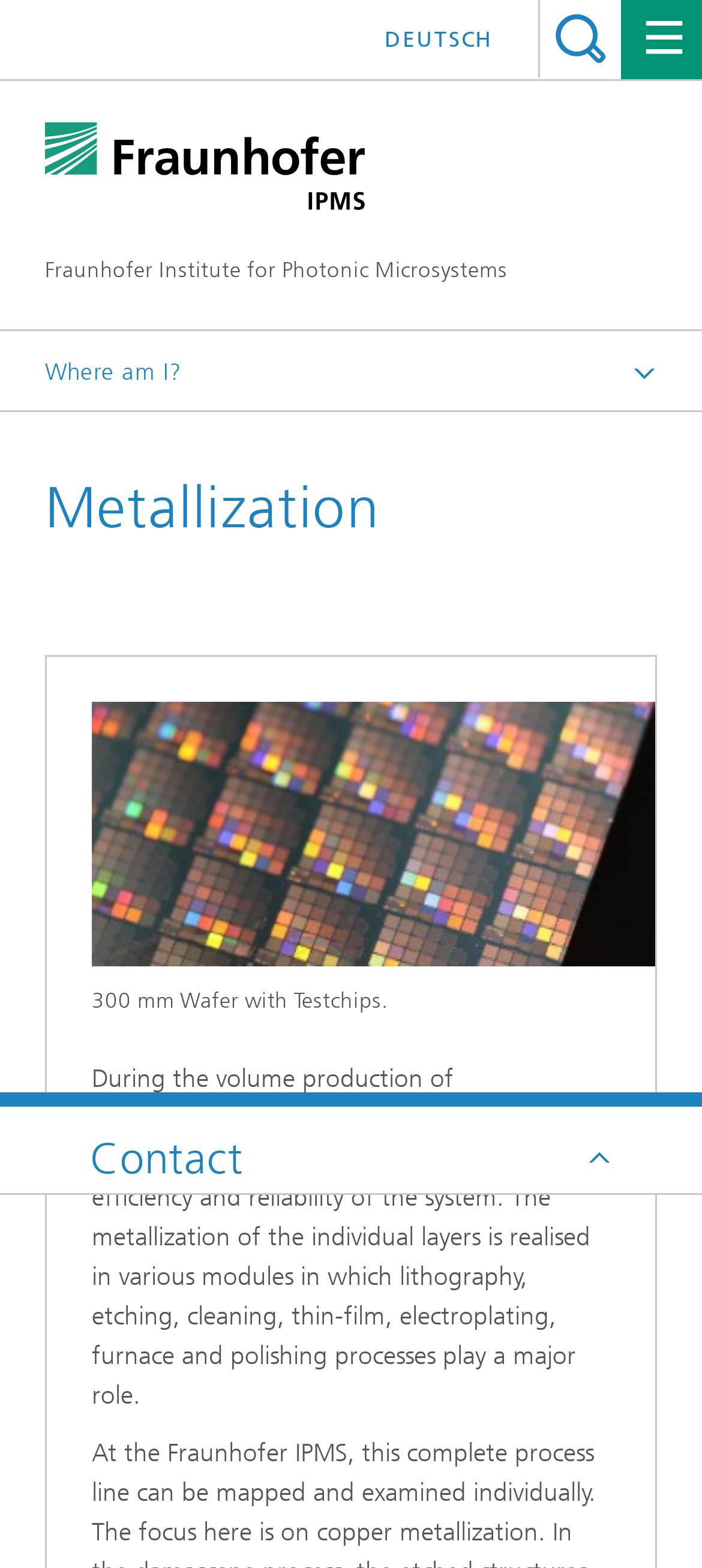Identify the bounding box coordinates for the UI element described as follows: "Components and Systems". Ensure the coordinates are four float numbers between 0 and 1, formatted as [left, top, right, bottom].

[0.192, 0.305, 0.573, 0.321]